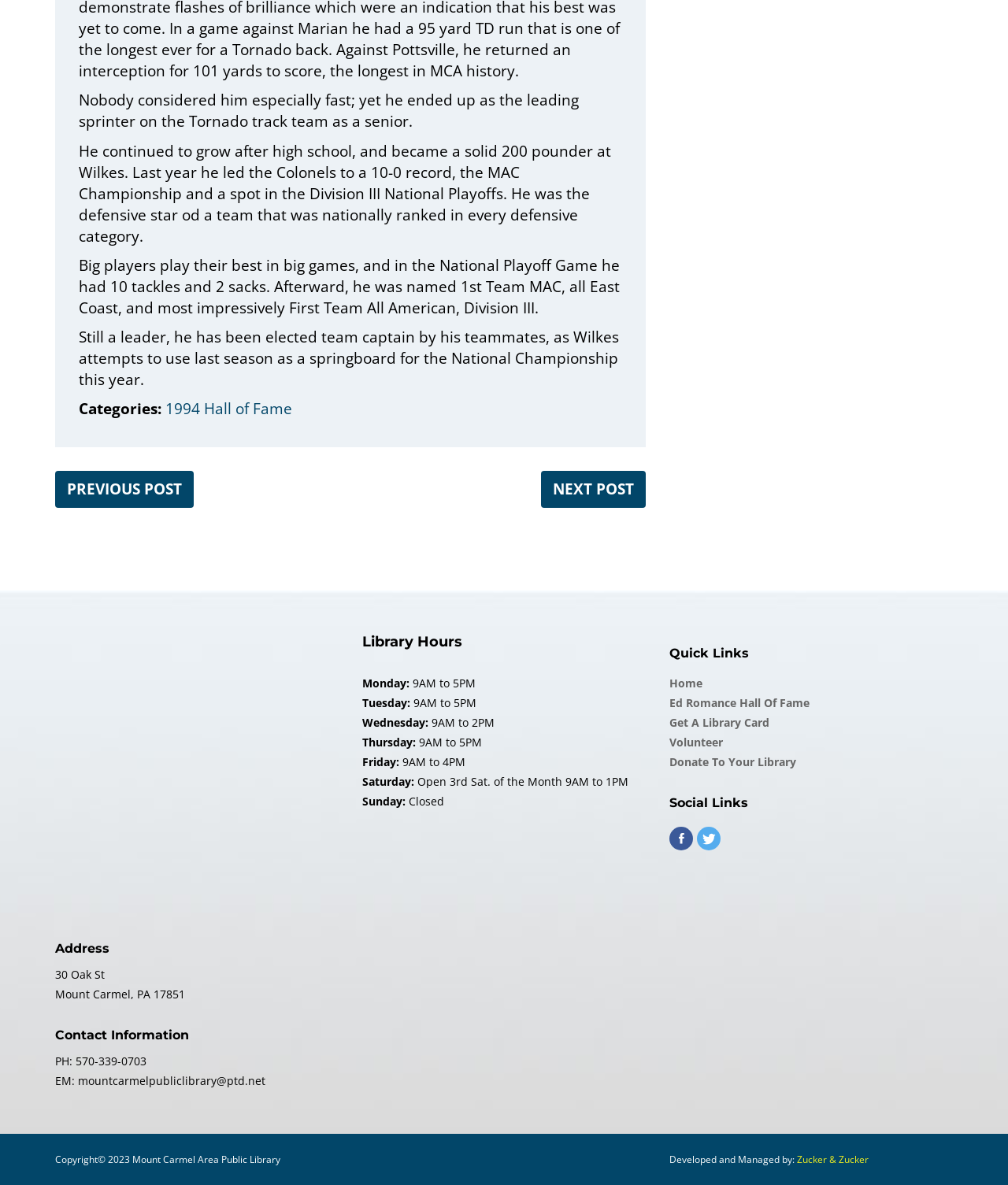Locate the bounding box coordinates of the segment that needs to be clicked to meet this instruction: "Click the 'Zucker & Zucker' link".

[0.791, 0.973, 0.862, 0.984]